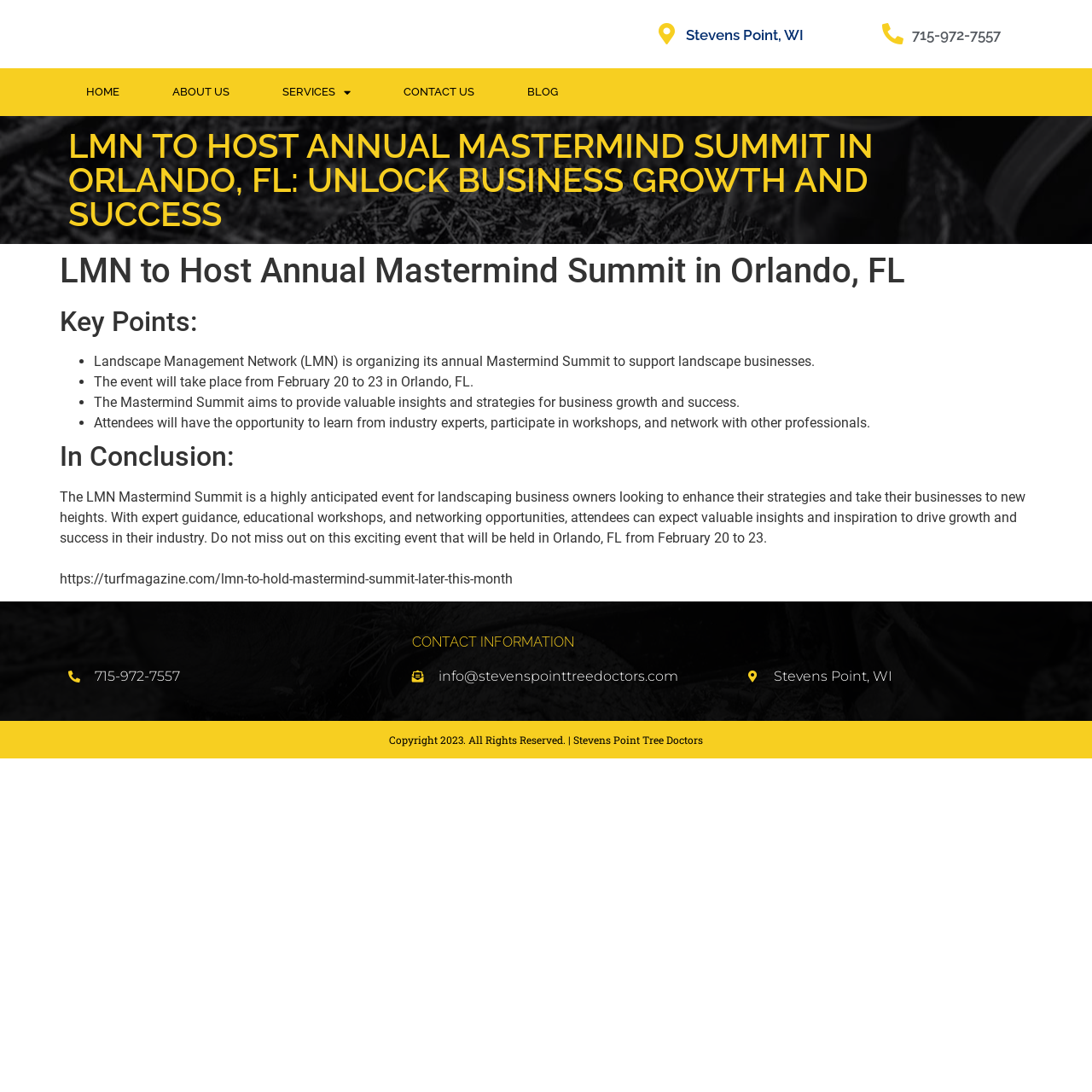Please reply to the following question with a single word or a short phrase:
What is the purpose of the Mastermind Summit?

Business growth and success